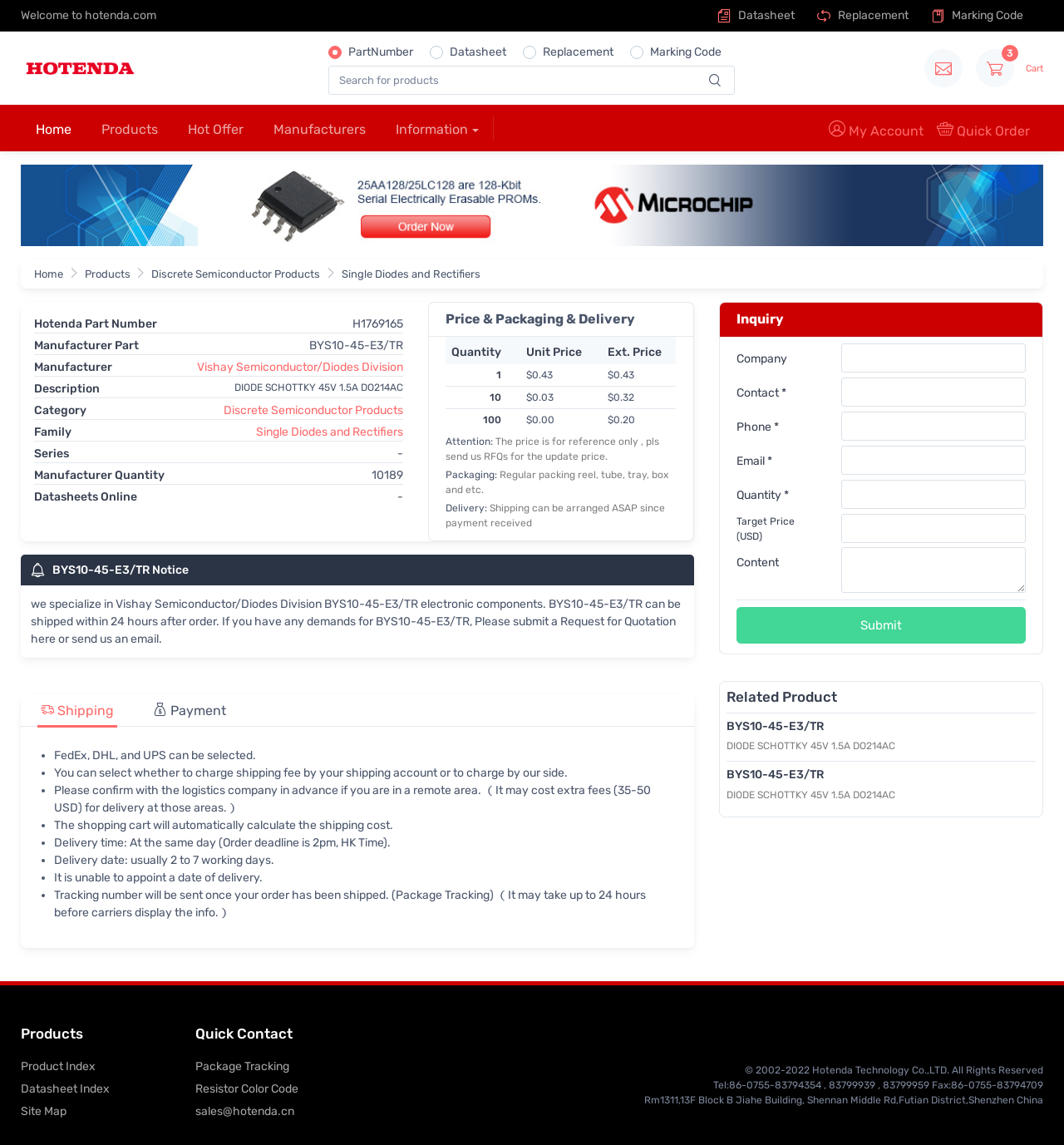Please use the details from the image to answer the following question comprehensively:
What is the part number of the product?

I found the part number by looking at the description list term 'Manufacturer Part' and its corresponding detail 'BYS10-45-E3/TR'.